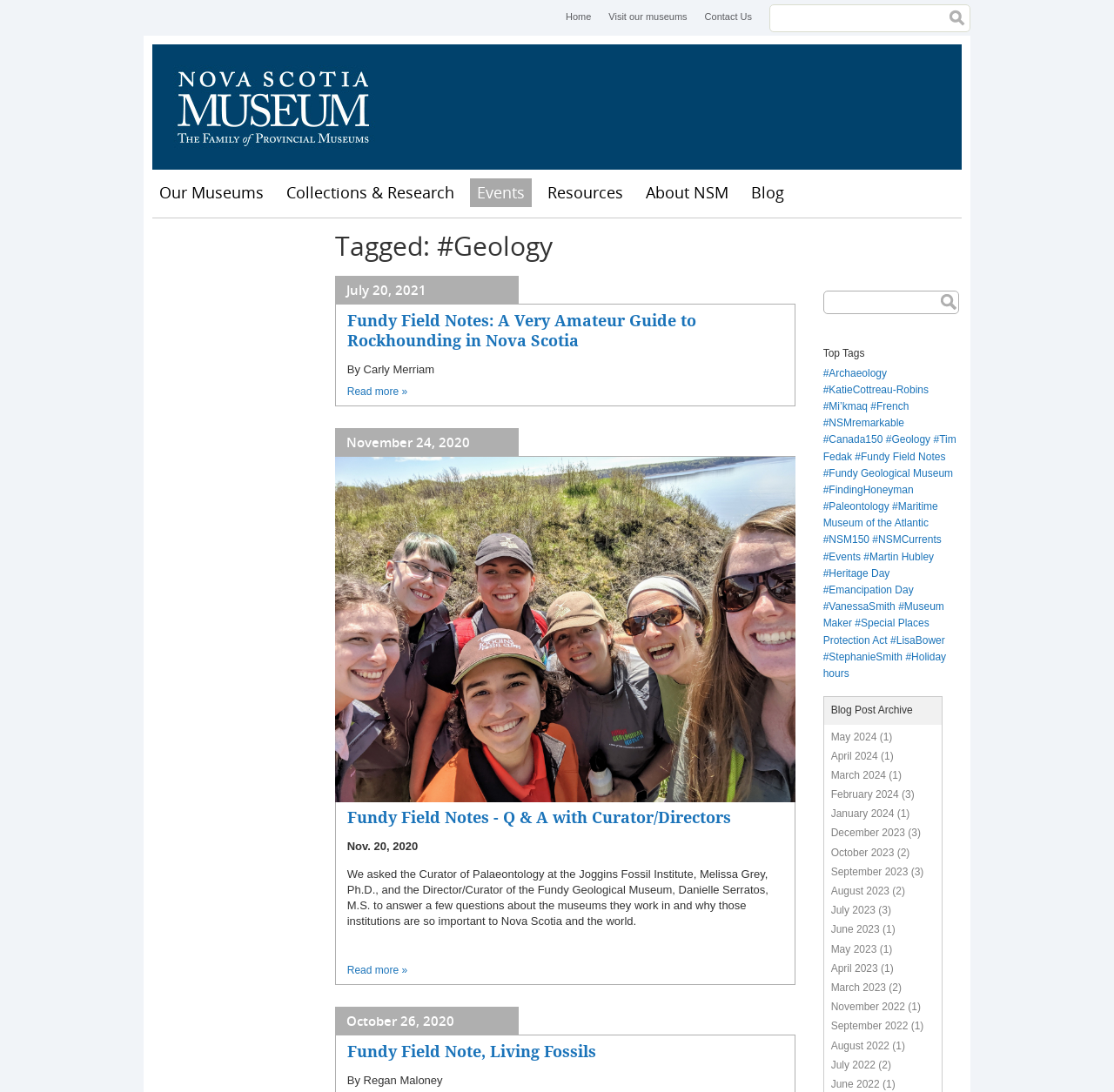Please provide a detailed answer to the question below based on the screenshot: 
How many links are there in the main navigation?

I counted the links in the main navigation section, which are 'Our Museums', 'Collections & Research', 'Events', 'Resources', 'About NSM', 'Blog', and found that there are 7 links in total.